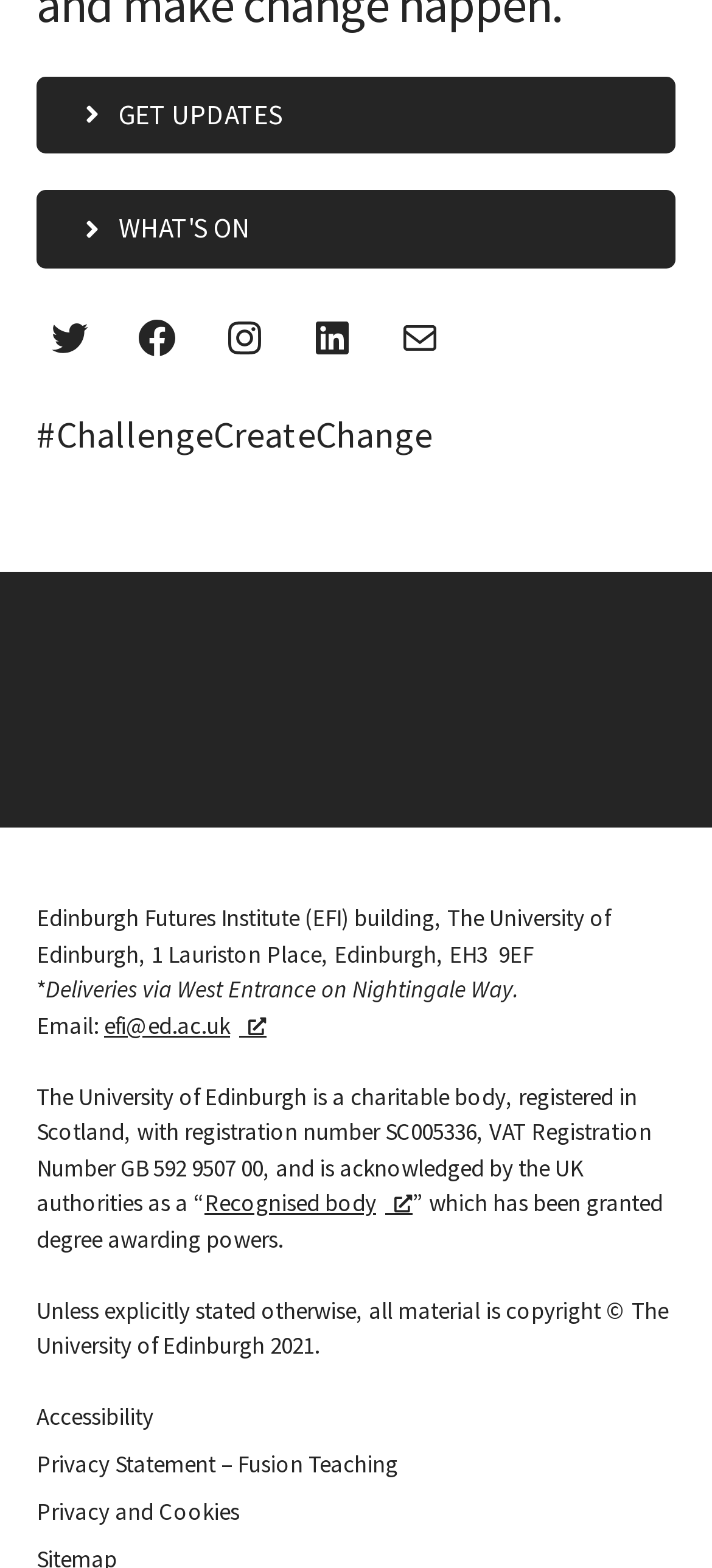Specify the bounding box coordinates of the area to click in order to execute this command: 'Get updates'. The coordinates should consist of four float numbers ranging from 0 to 1, and should be formatted as [left, top, right, bottom].

[0.051, 0.048, 0.949, 0.098]